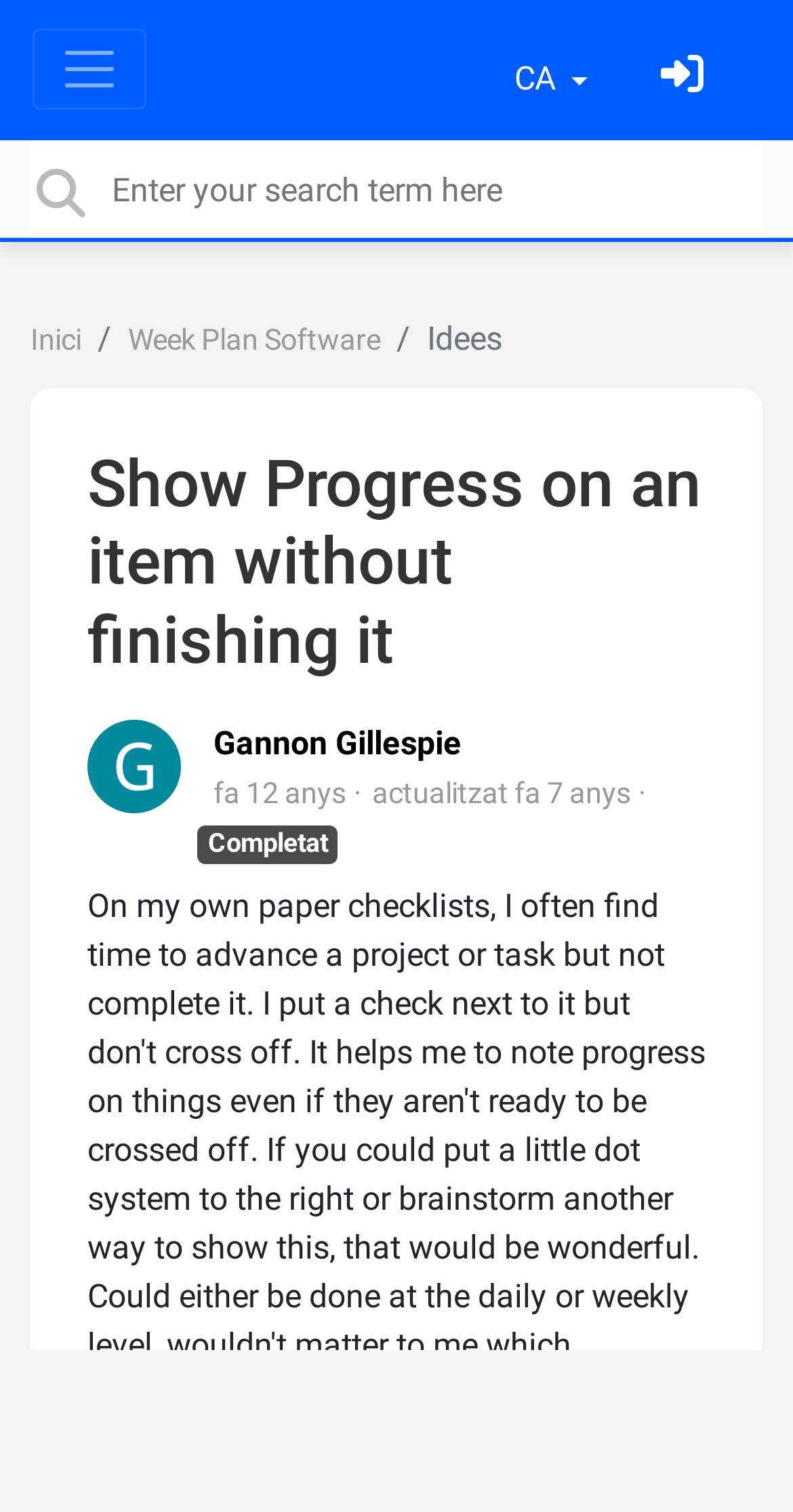What is the language of the link 'Identifica't'?
Answer the question based on the image using a single word or a brief phrase.

Catalan